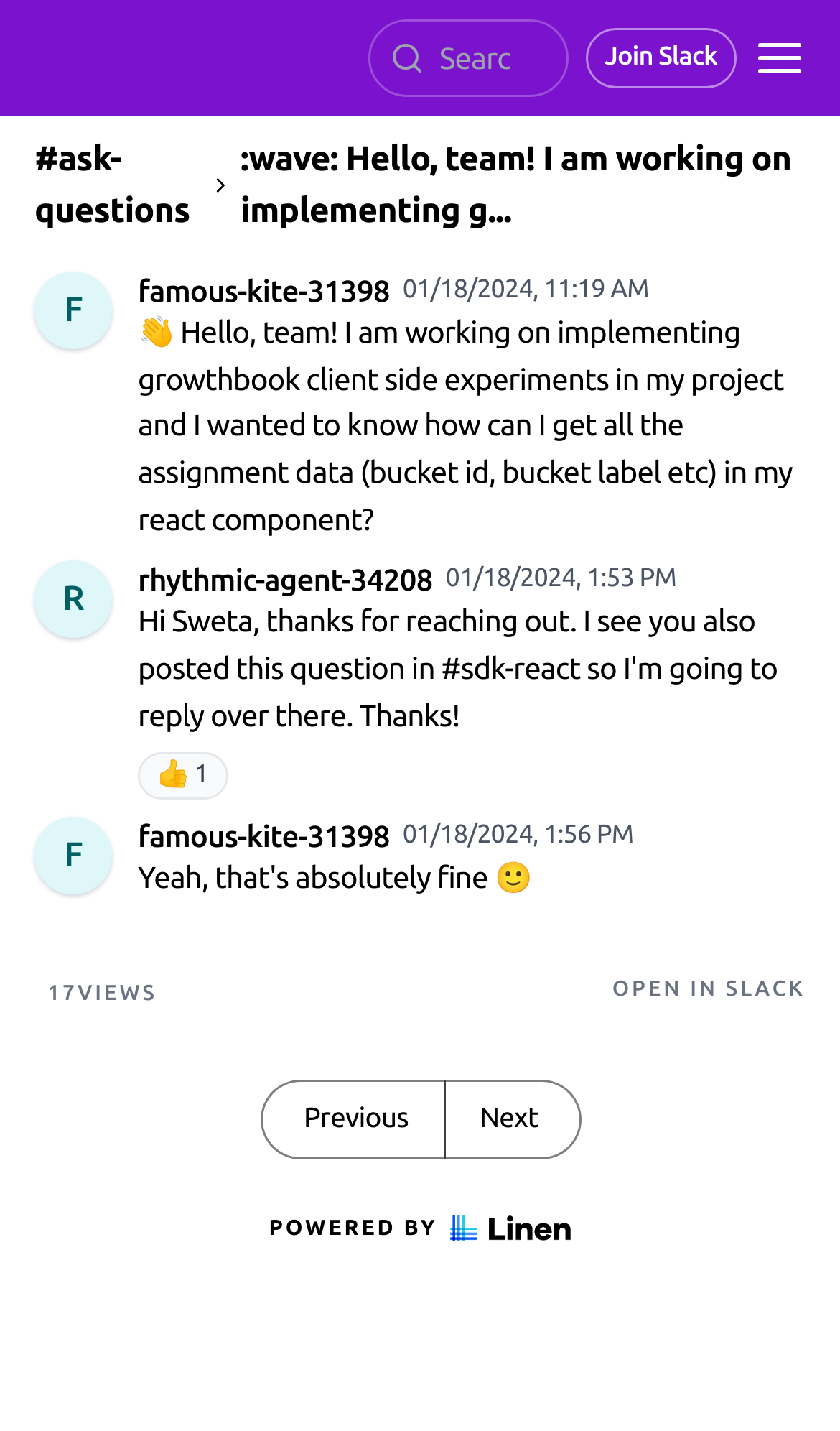Locate the bounding box of the UI element with the following description: "Join Slack".

[0.697, 0.02, 0.877, 0.062]